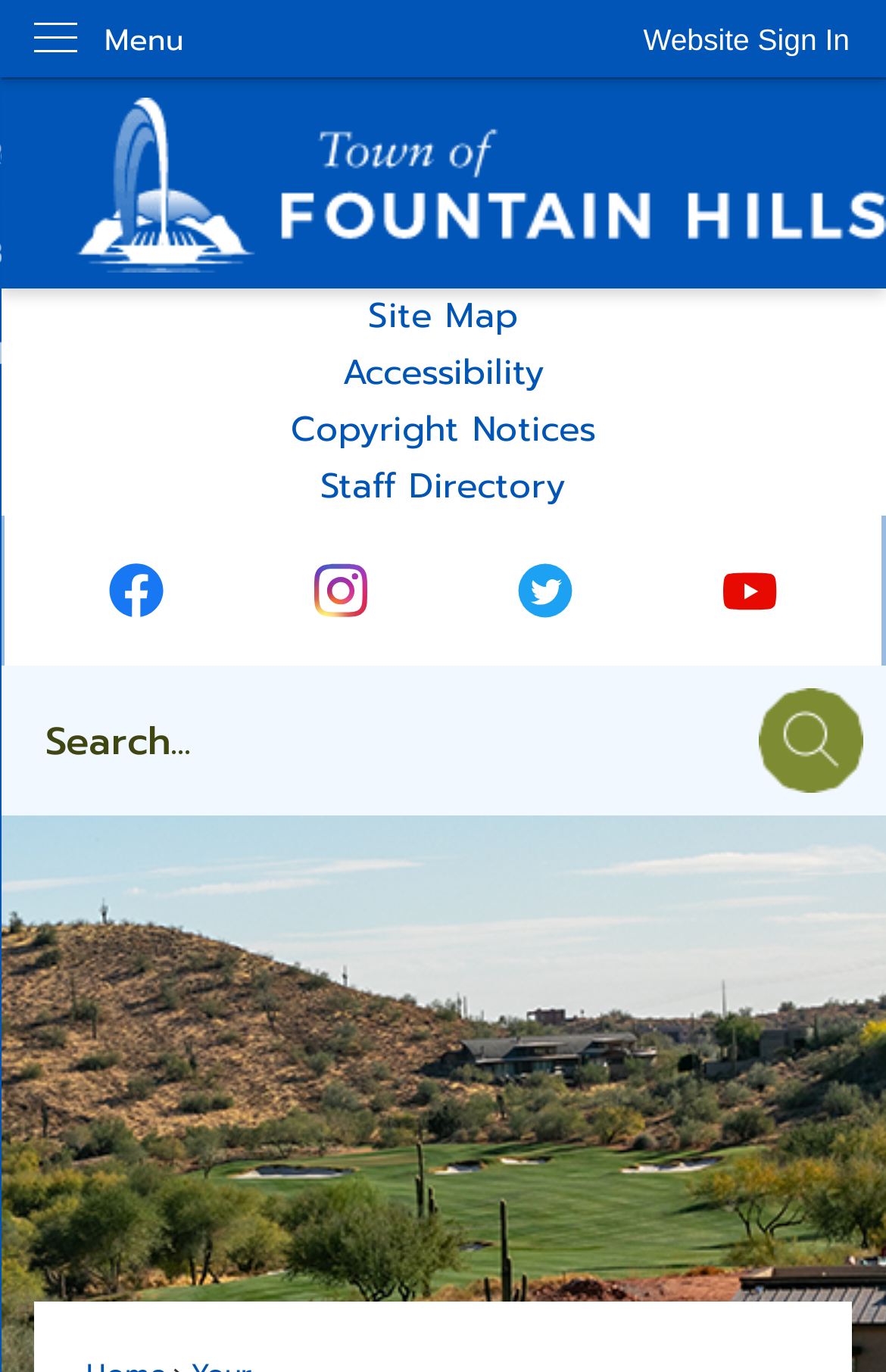Please specify the bounding box coordinates for the clickable region that will help you carry out the instruction: "Skip to main content".

None